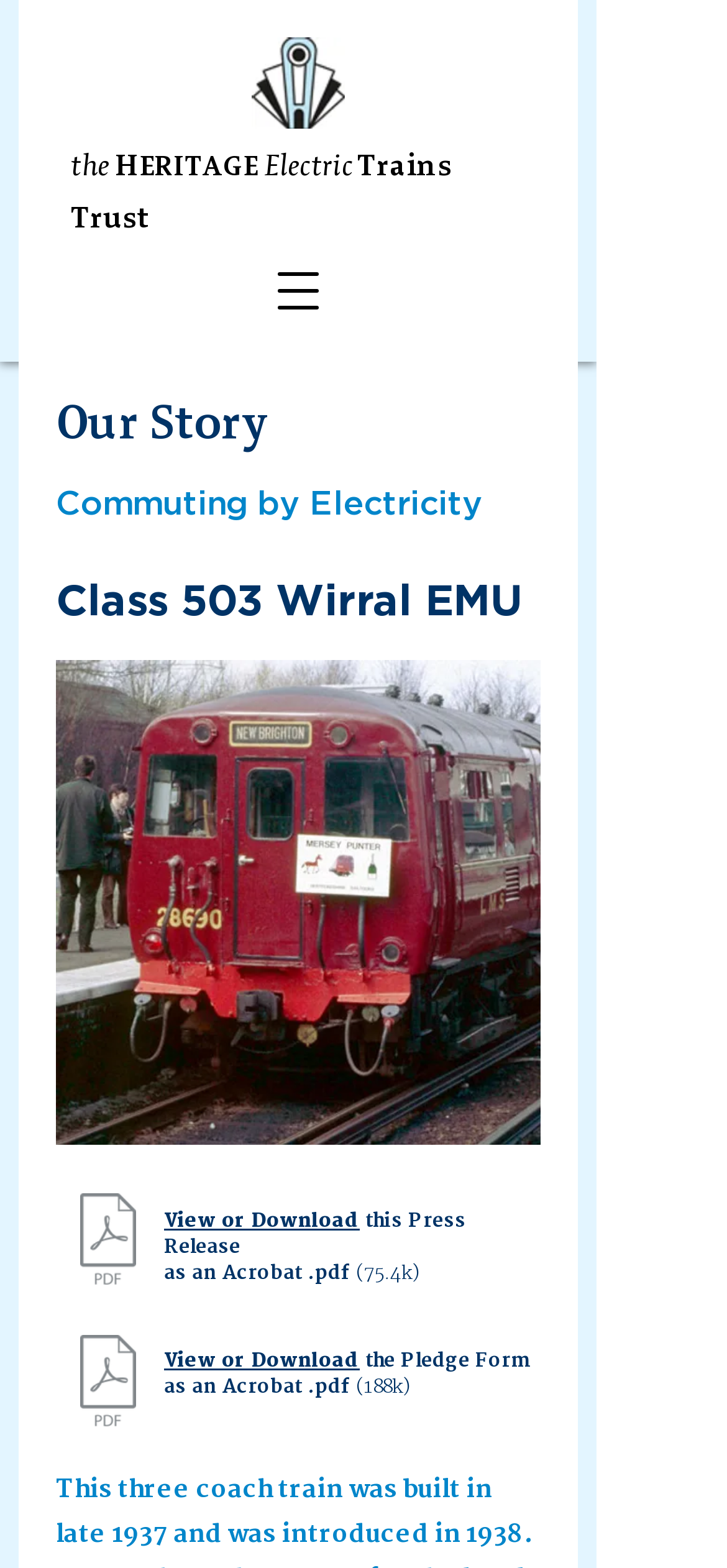Look at the image and give a detailed response to the following question: What is the text above the image?

I found the heading element 'Our Story' at coordinates [0.077, 0.253, 0.795, 0.285] which is a child element of the button 'Open navigation menu'.